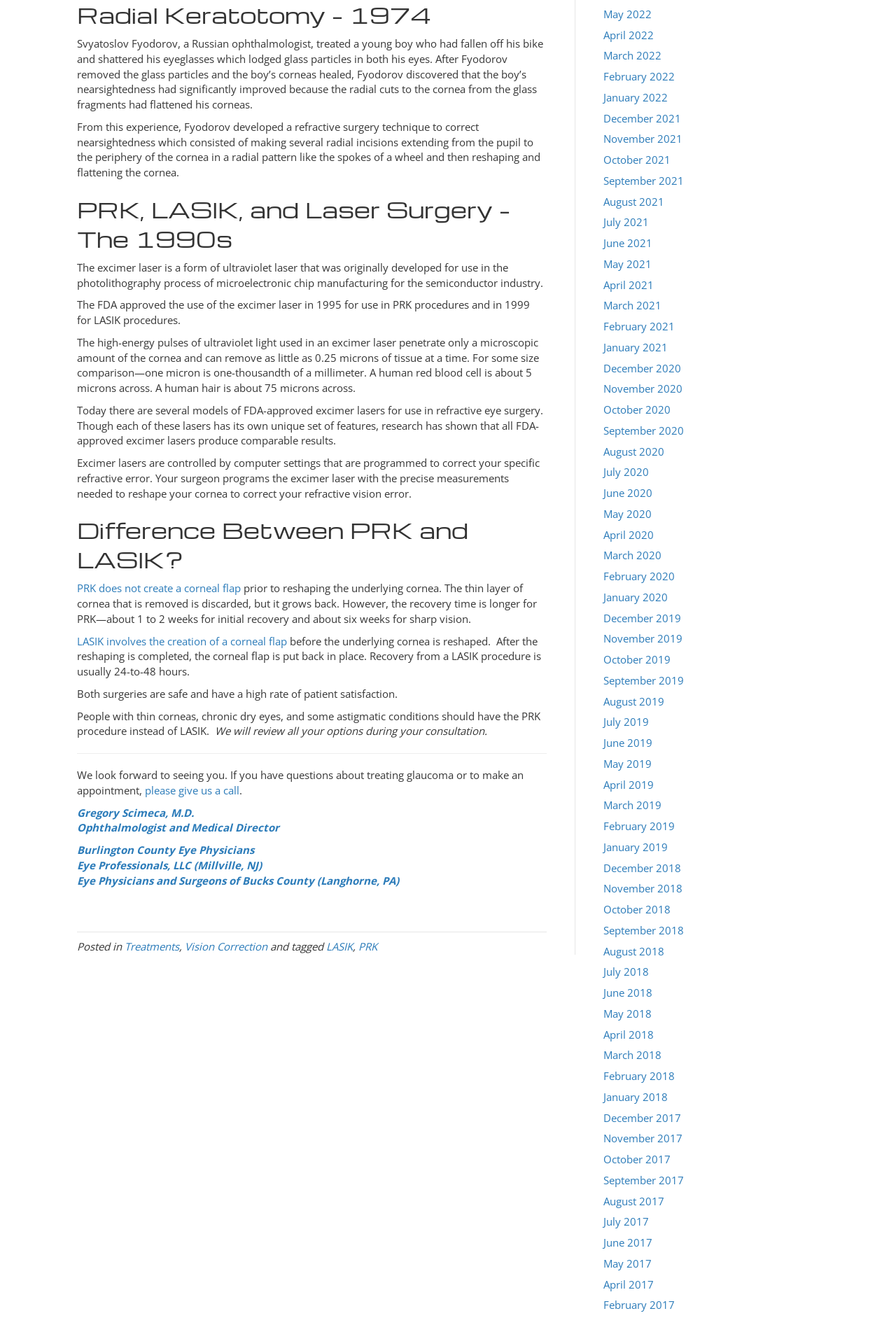Please specify the bounding box coordinates in the format (top-left x, top-left y, bottom-right x, bottom-right y), with values ranging from 0 to 1. Identify the bounding box for the UI component described as follows: PRK

[0.4, 0.713, 0.421, 0.723]